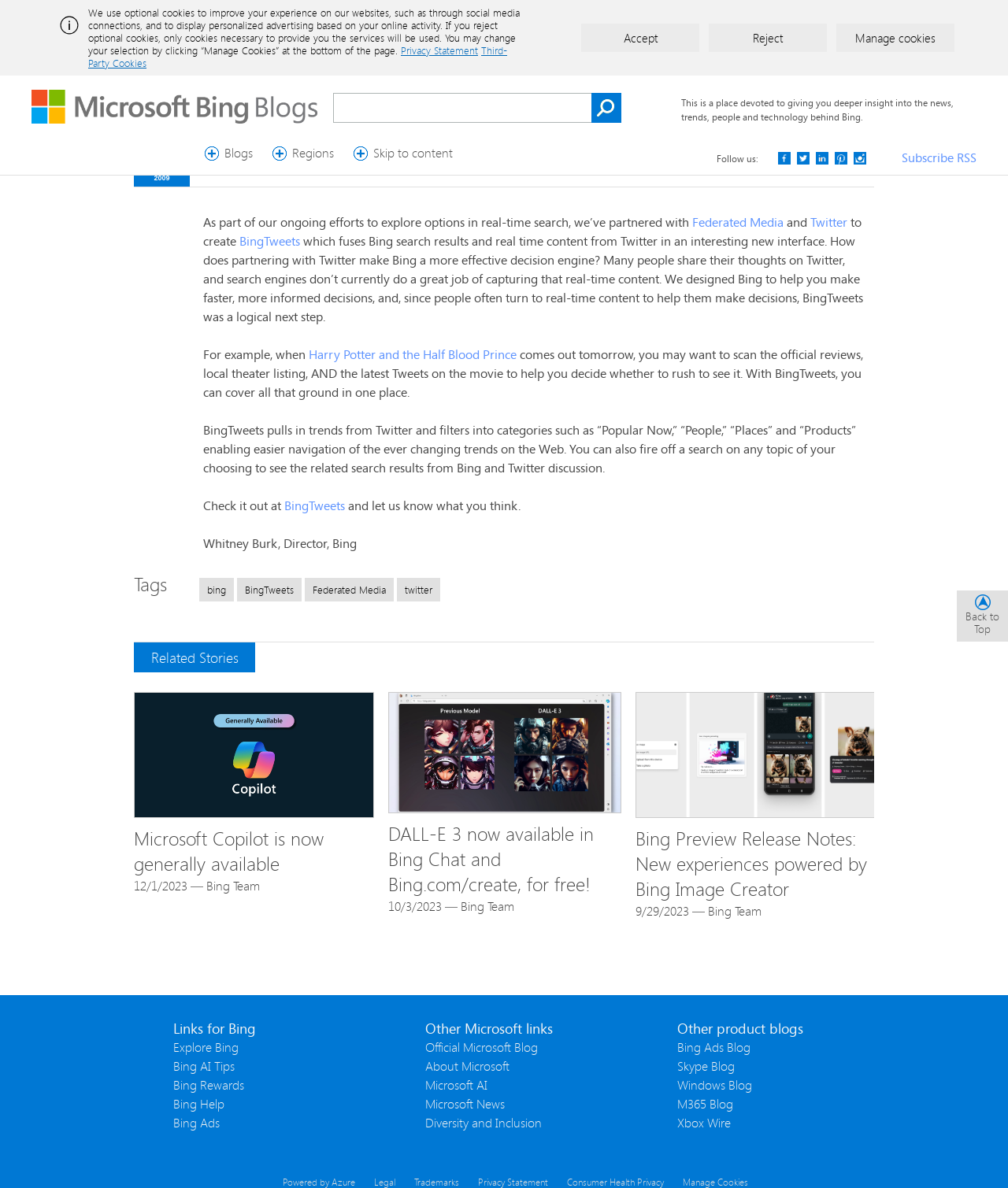Answer the following in one word or a short phrase: 
What is the topic of the article on the webpage?

BingTweets